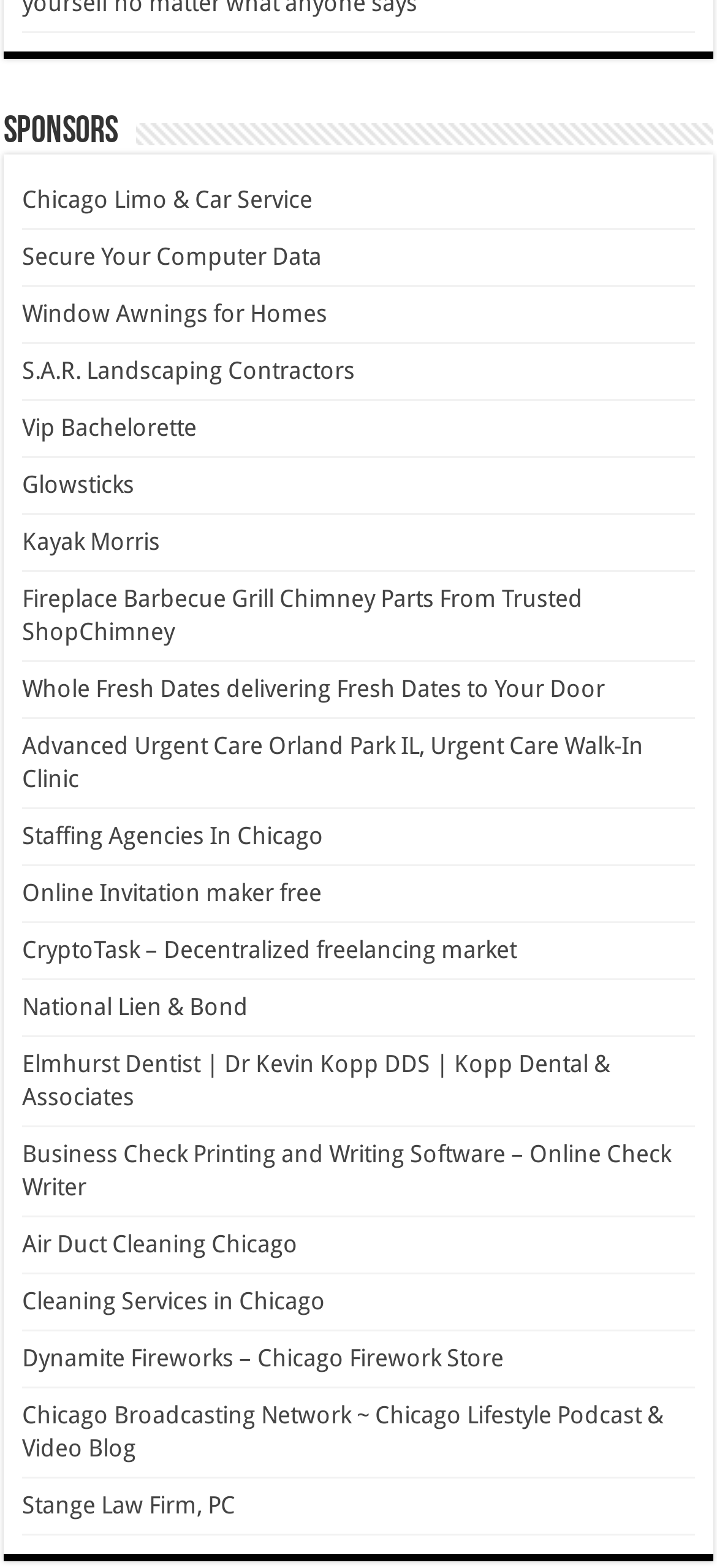Identify the bounding box for the described UI element: "Kayak Morris".

[0.031, 0.337, 0.223, 0.354]